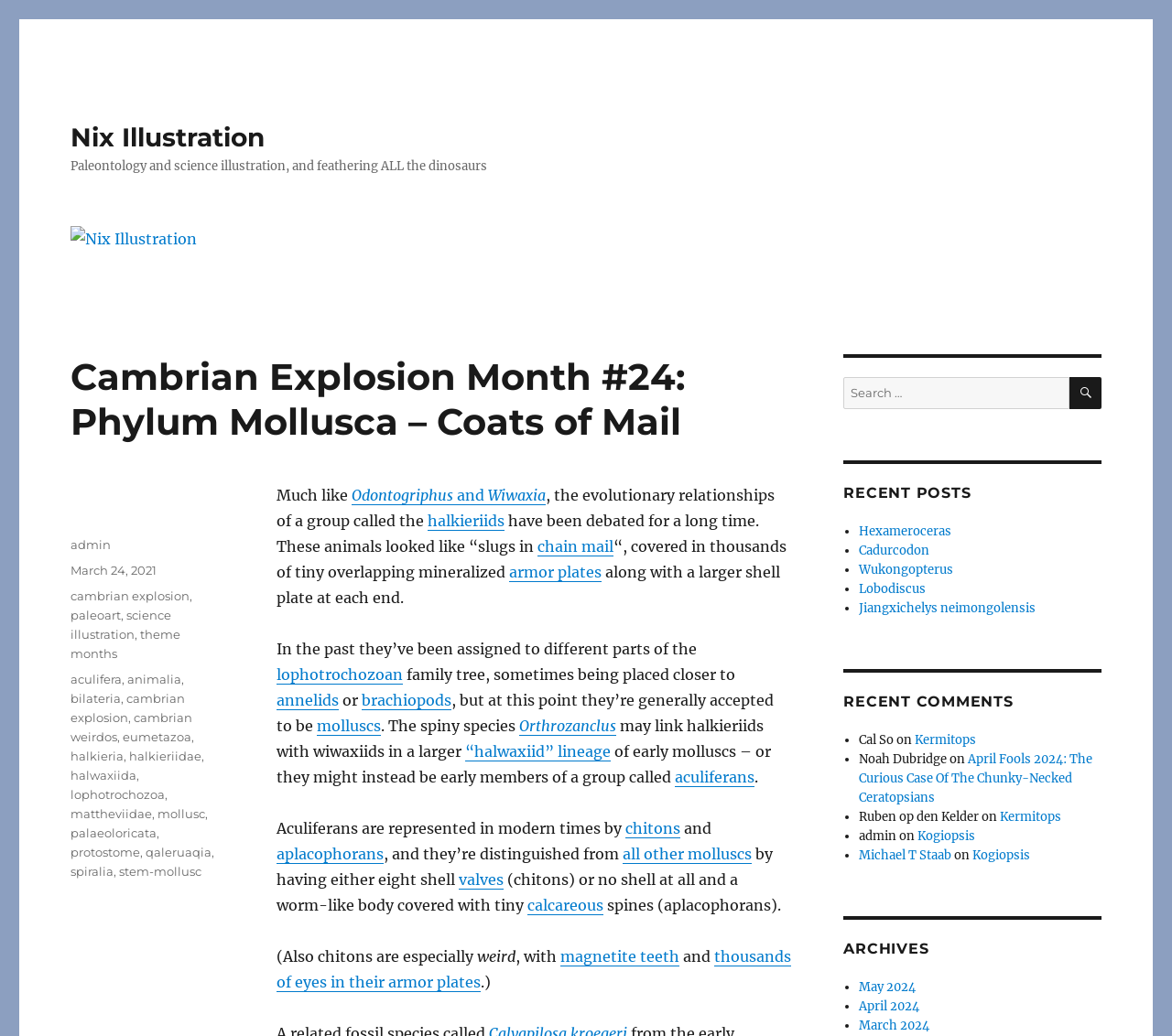Write an extensive caption that covers every aspect of the webpage.

This webpage is about the Cambrian Explosion Month, specifically focusing on Phylum Mollusca, also known as Coats of Mail. At the top, there is a header with the title "Cambrian Explosion Month #24: Phylum Mollusca – Coats of Mail" and a link to "Nix Illustration" on the top-right corner. Below the header, there is a brief introduction to paleontology and science illustration, with a link to "Nix Illustration" again.

The main content of the webpage is a detailed article about the evolutionary relationships of a group called halkieriids, which are ancient animals that looked like "slugs in chain mail". The article discusses how these animals have been debated for a long time and their relationships to other molluscs, such as aculiferans, annelids, and brachiopods. There are several links to specific terms and concepts throughout the article, including "halkieriids", "chain mail", "armor plates", "lophotrochozoan", and "molluscs".

On the right side of the webpage, there is an image related to "Nix Illustration". At the bottom, there is a footer section with information about the author, posting date, categories, and tags. The categories include "cambrian explosion", "paleoart", "science illustration", and "theme months". The tags are numerous and include terms like "aculifera", "animalia", "bilateria", "cambrian explosion", and "mollusc".